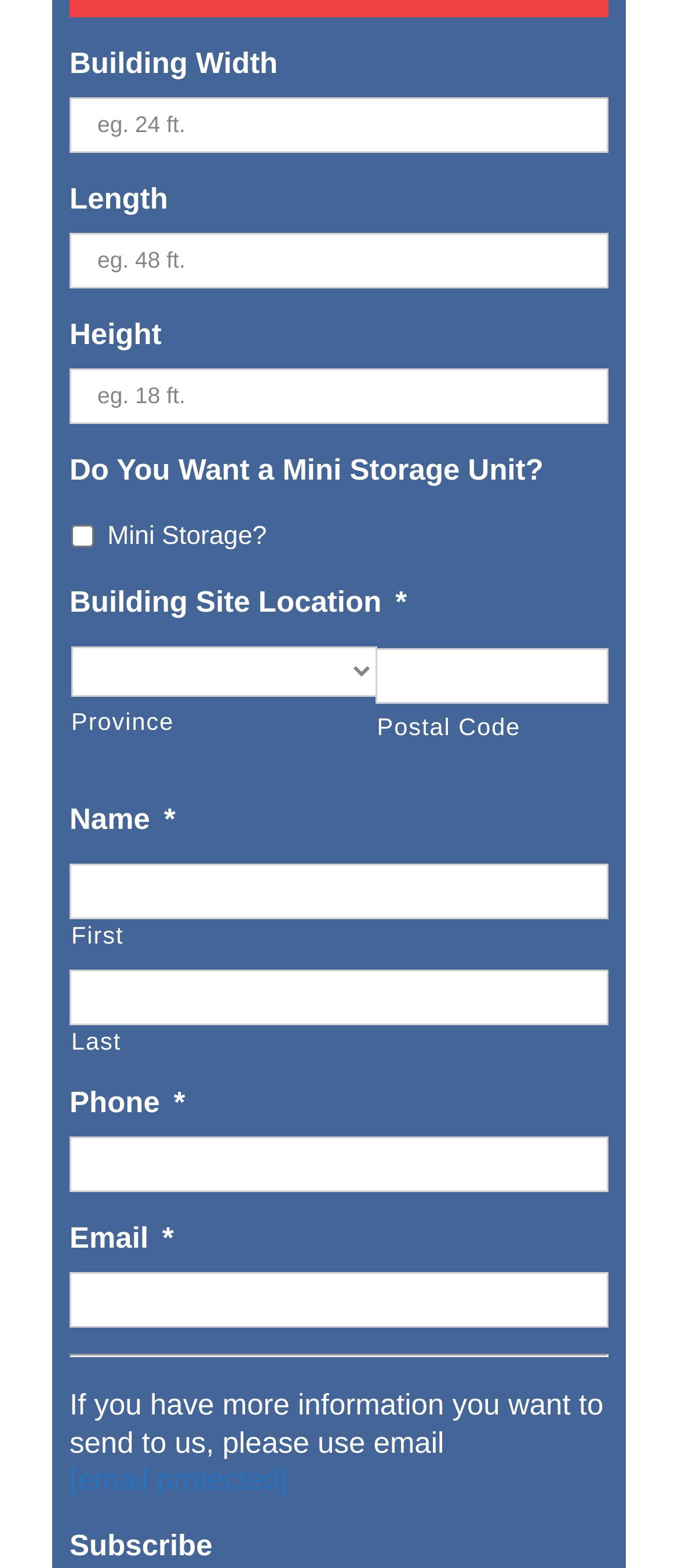What is the purpose of the 'Province' combobox?
Using the image as a reference, answer with just one word or a short phrase.

Selecting a province